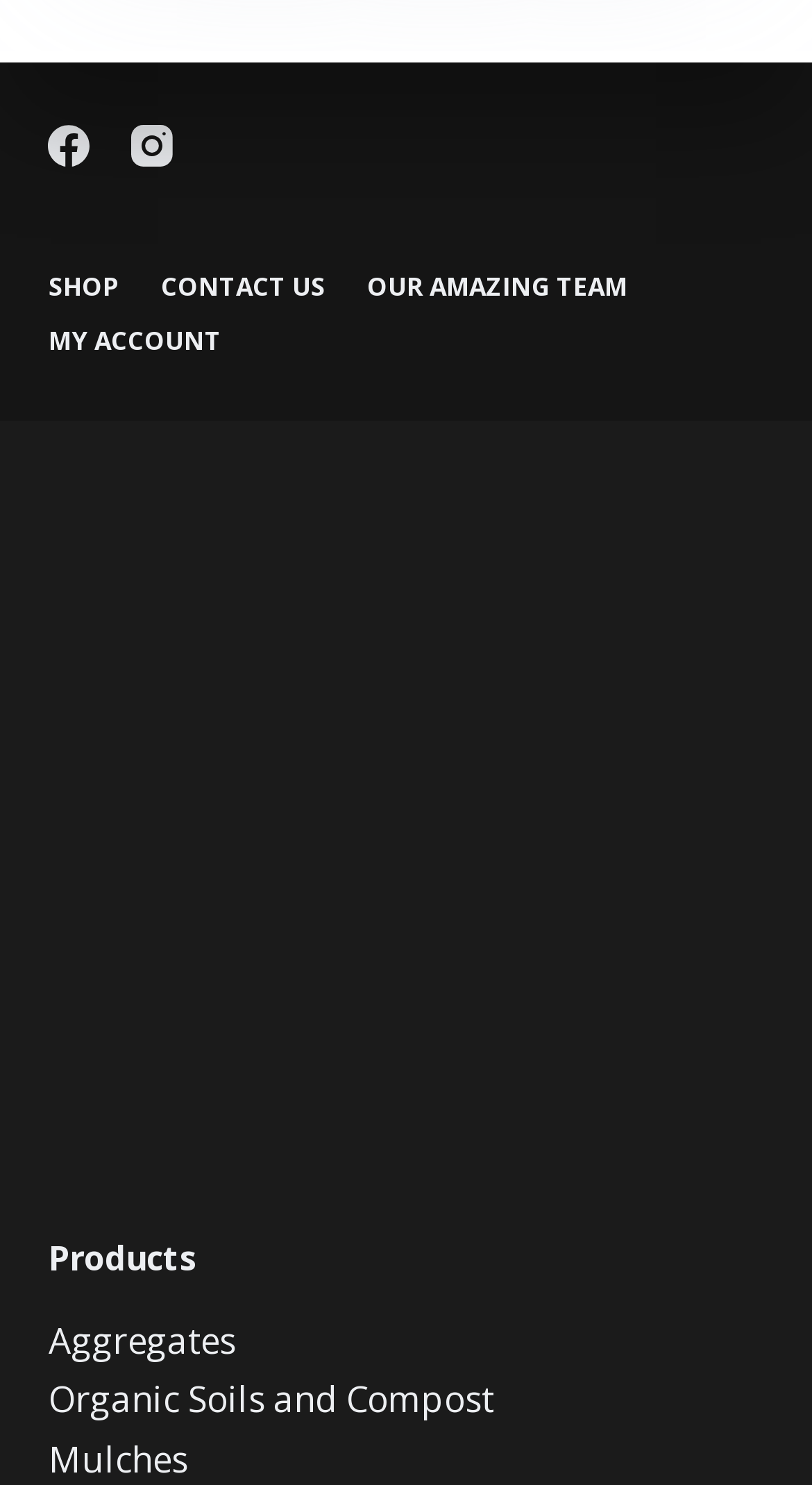How many social media links are there?
Using the image, provide a concise answer in one word or a short phrase.

2